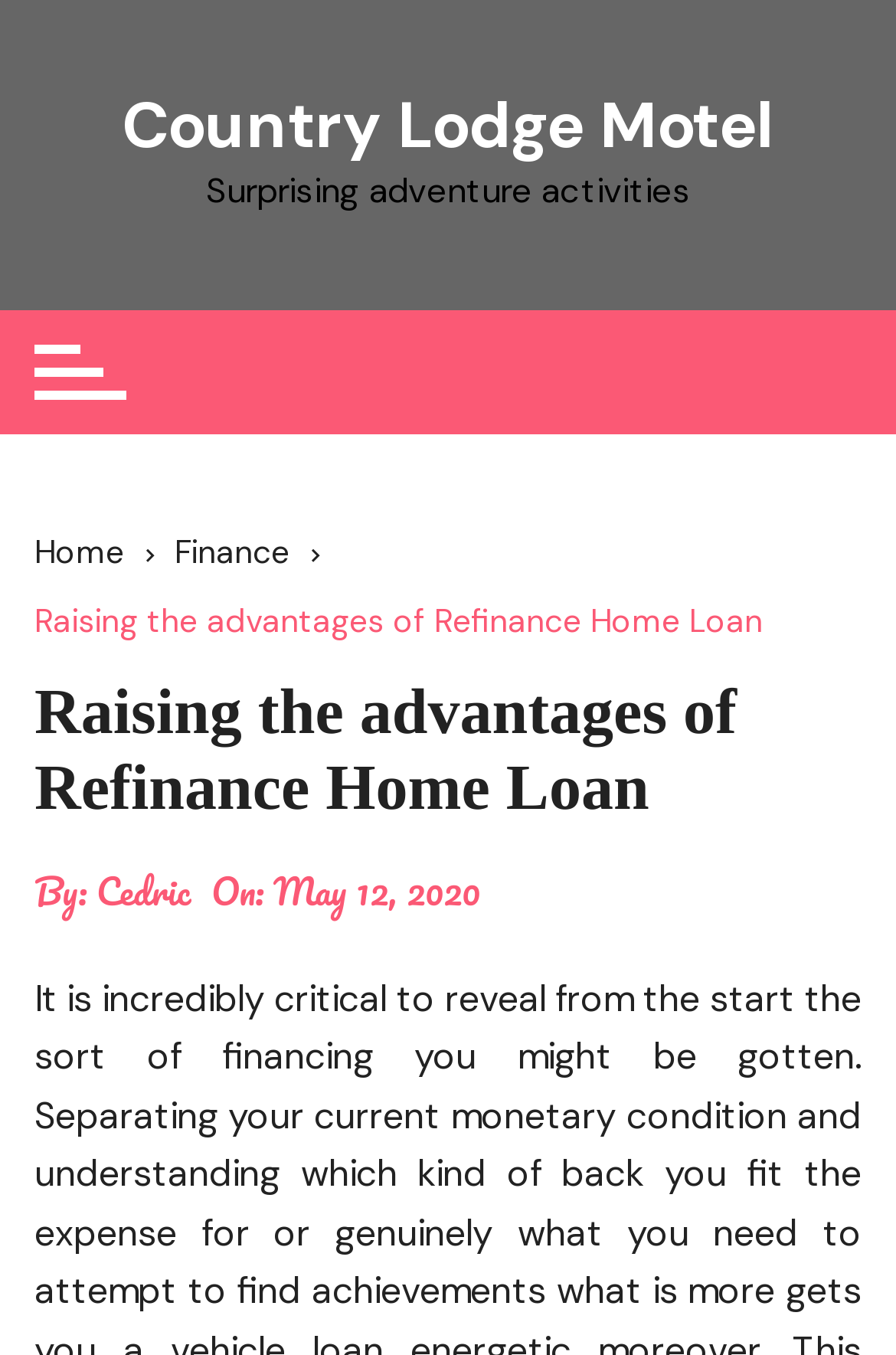Reply to the question below using a single word or brief phrase:
What type of activities are mentioned on the webpage?

Adventure activities